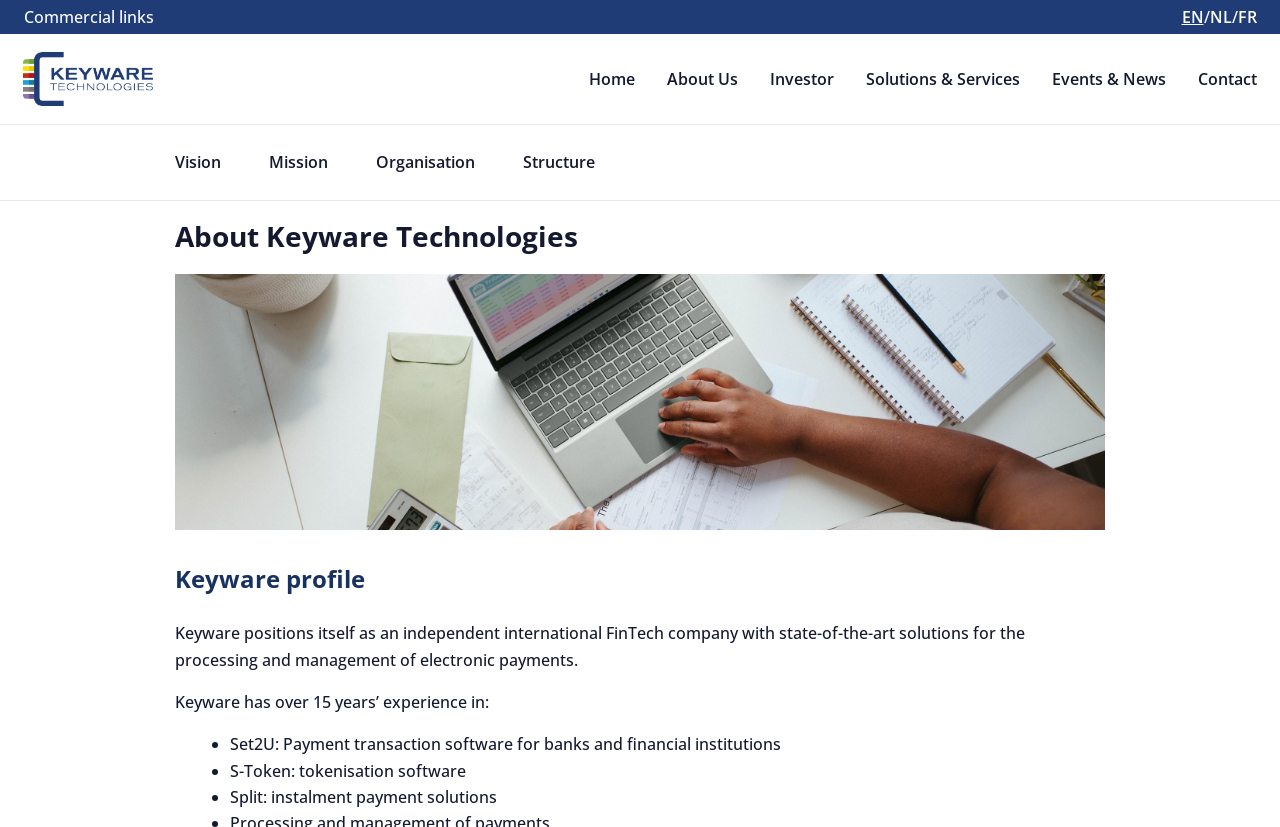Identify the bounding box coordinates of the region that needs to be clicked to carry out this instruction: "Select the 'NL' language option". Provide these coordinates as four float numbers ranging from 0 to 1, i.e., [left, top, right, bottom].

[0.945, 0.005, 0.962, 0.037]